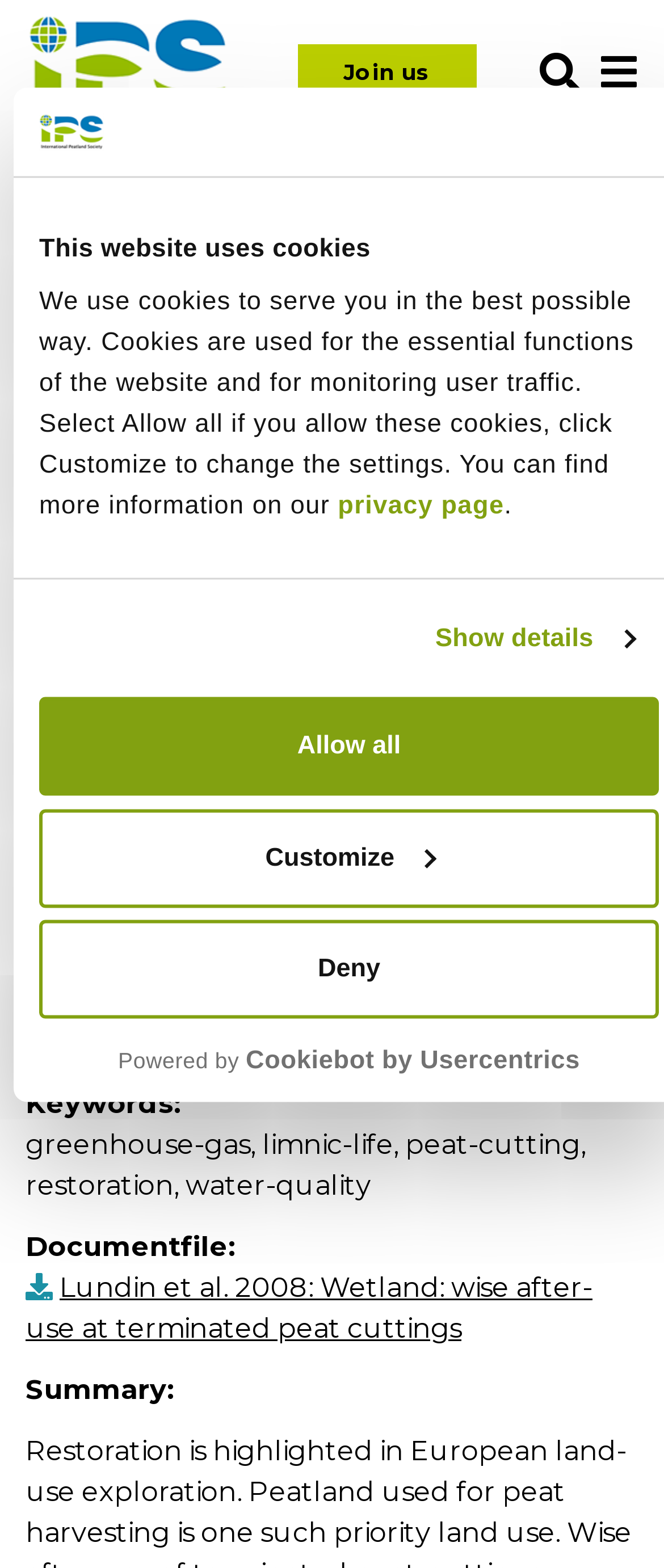Identify the bounding box coordinates for the element that needs to be clicked to fulfill this instruction: "View the document file". Provide the coordinates in the format of four float numbers between 0 and 1: [left, top, right, bottom].

[0.038, 0.811, 0.892, 0.857]